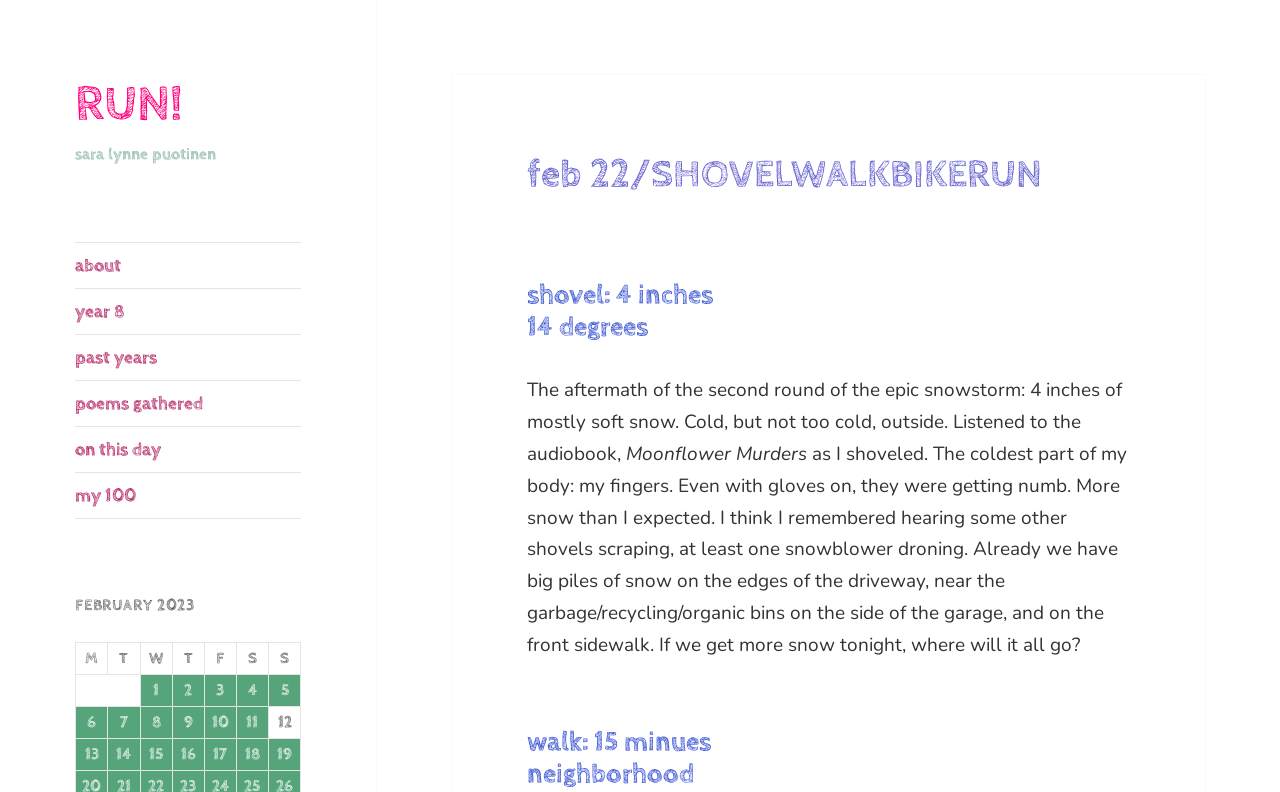Please determine the bounding box coordinates of the section I need to click to accomplish this instruction: "View posts published on February 1, 2023".

[0.11, 0.852, 0.134, 0.892]